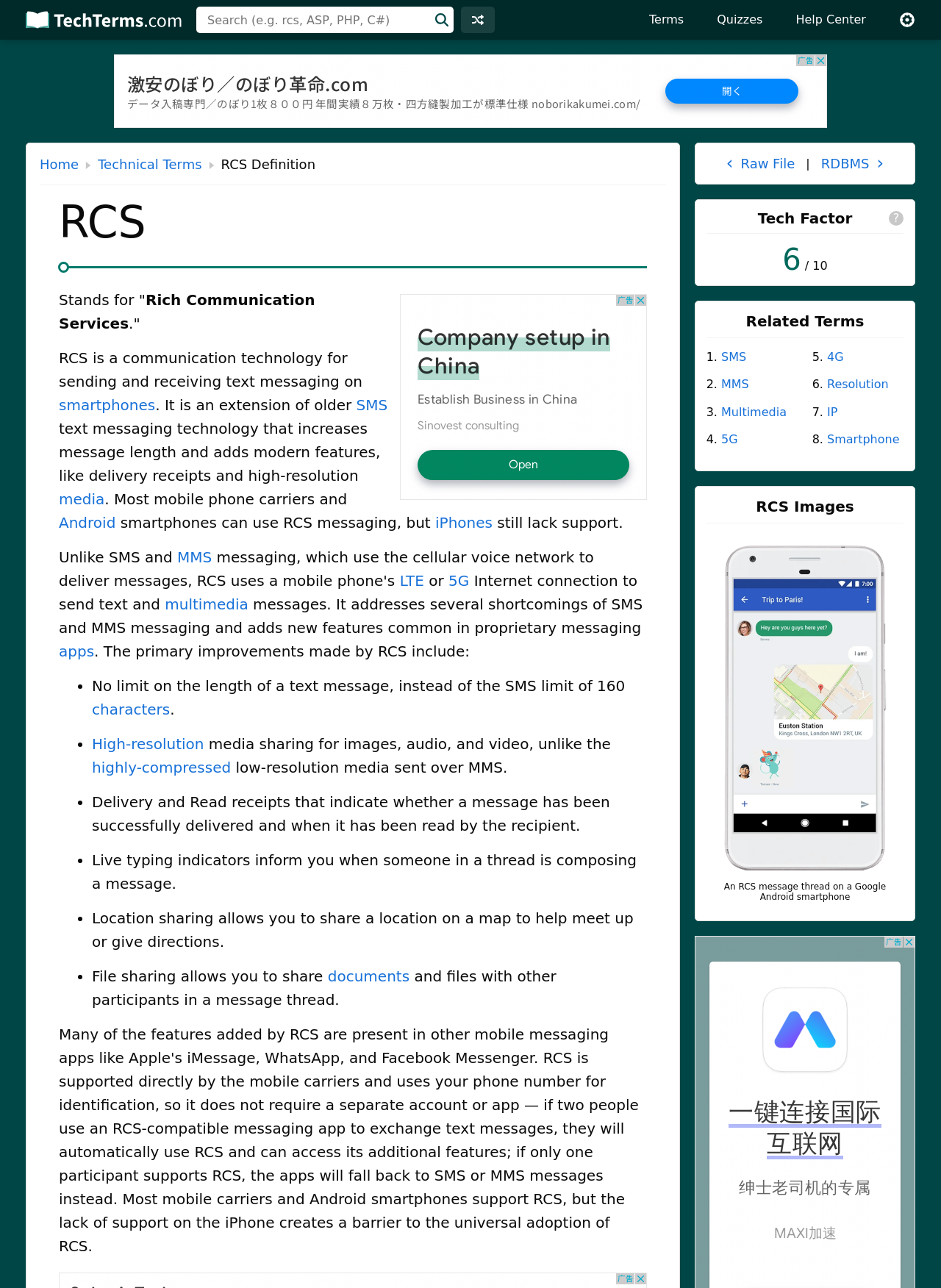Please determine the bounding box coordinates for the element that should be clicked to follow these instructions: "Check the definition of RCS".

[0.235, 0.121, 0.335, 0.133]